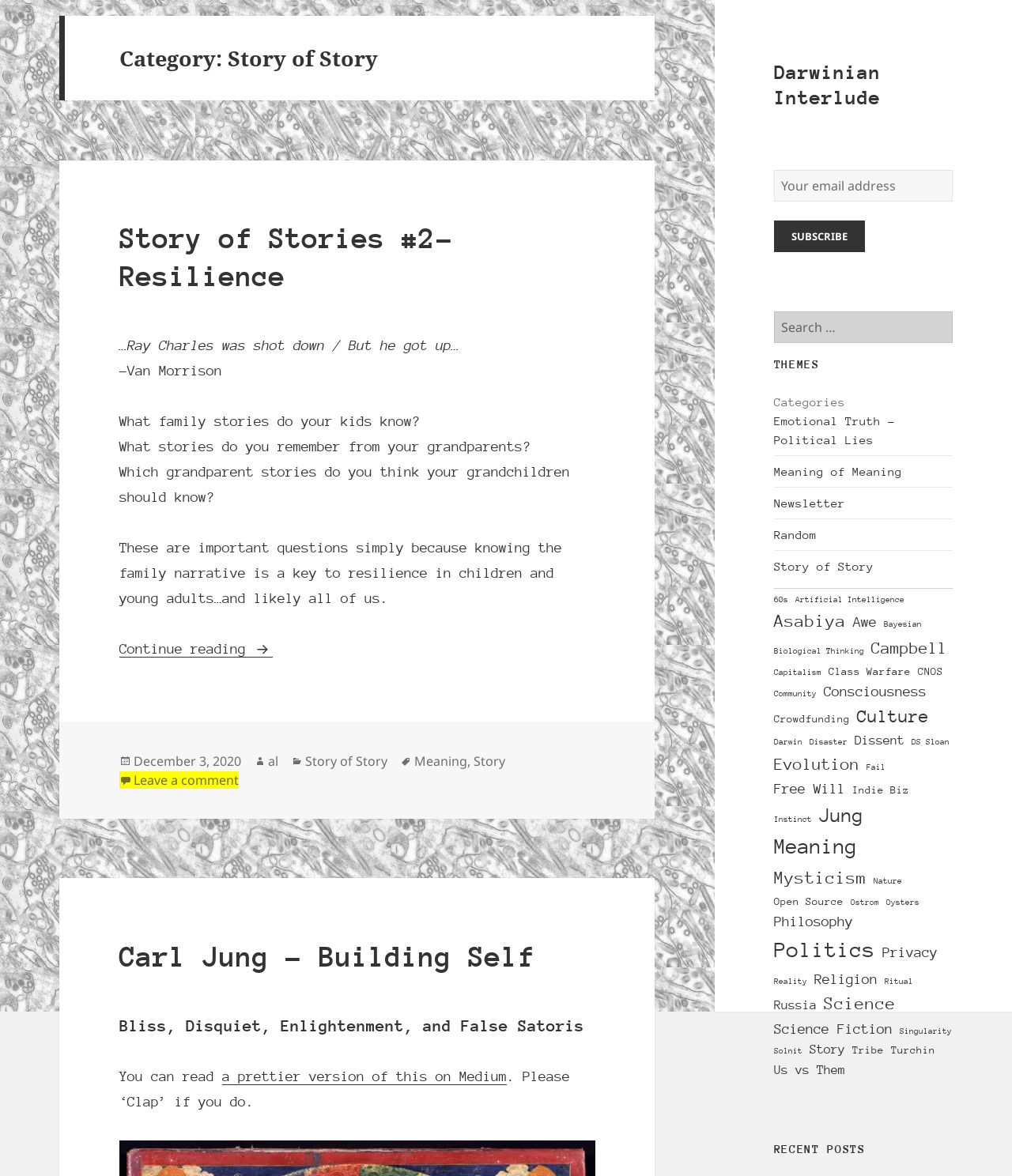Locate the bounding box for the described UI element: "Biological Thinking". Ensure the coordinates are four float numbers between 0 and 1, formatted as [left, top, right, bottom].

[0.765, 0.549, 0.854, 0.557]